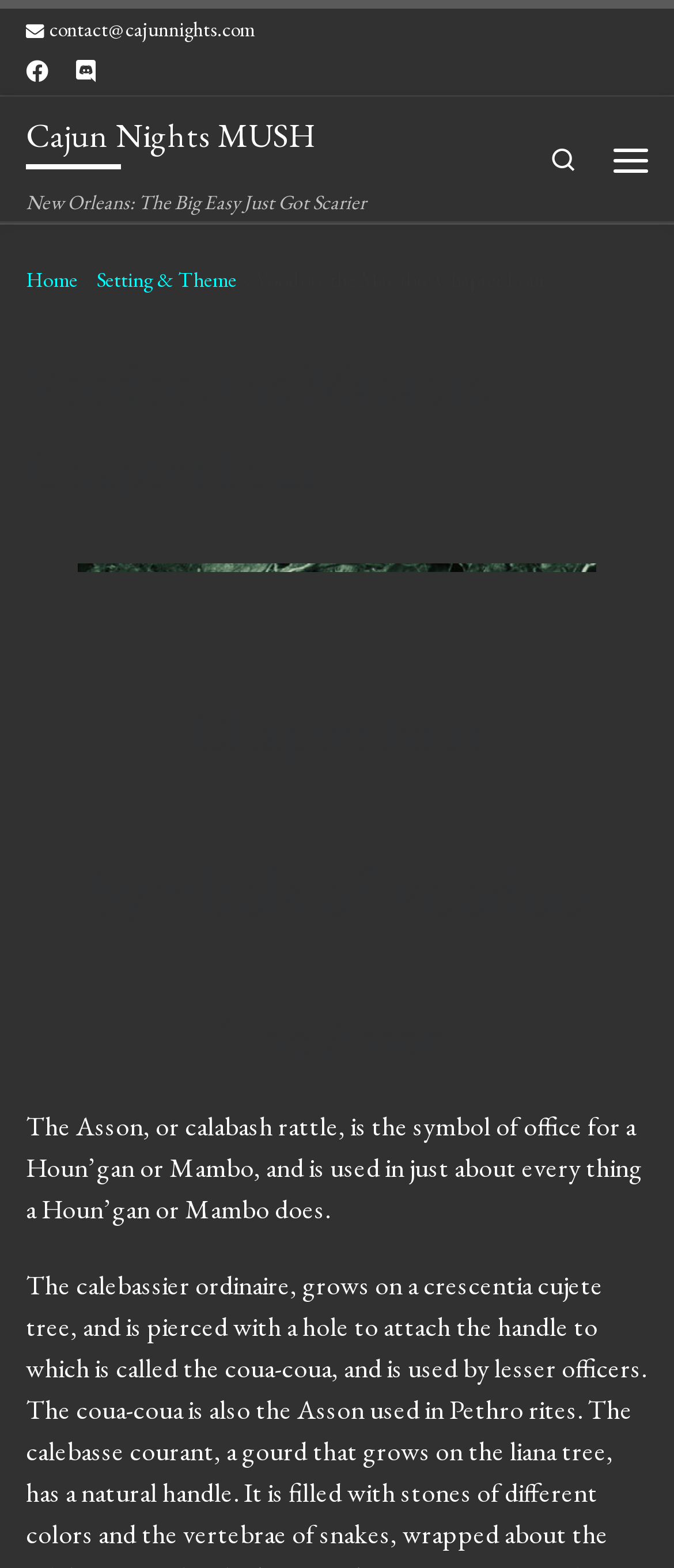Reply to the question with a single word or phrase:
What is the search icon represented by?

